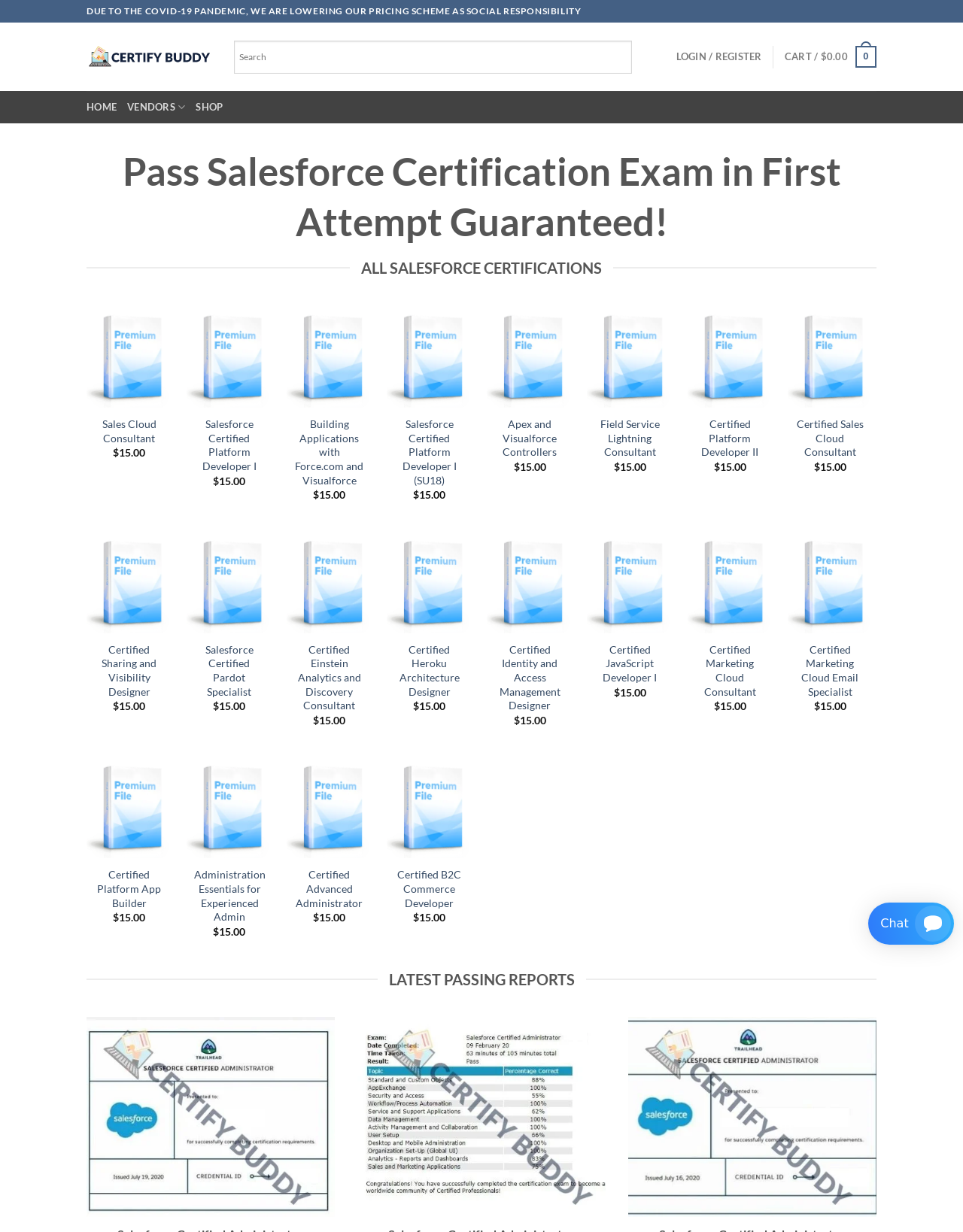From the details in the image, provide a thorough response to the question: What is the name of the website?

The webpage has a link element with the text 'CertifyBuddy', which is likely the name of the website.